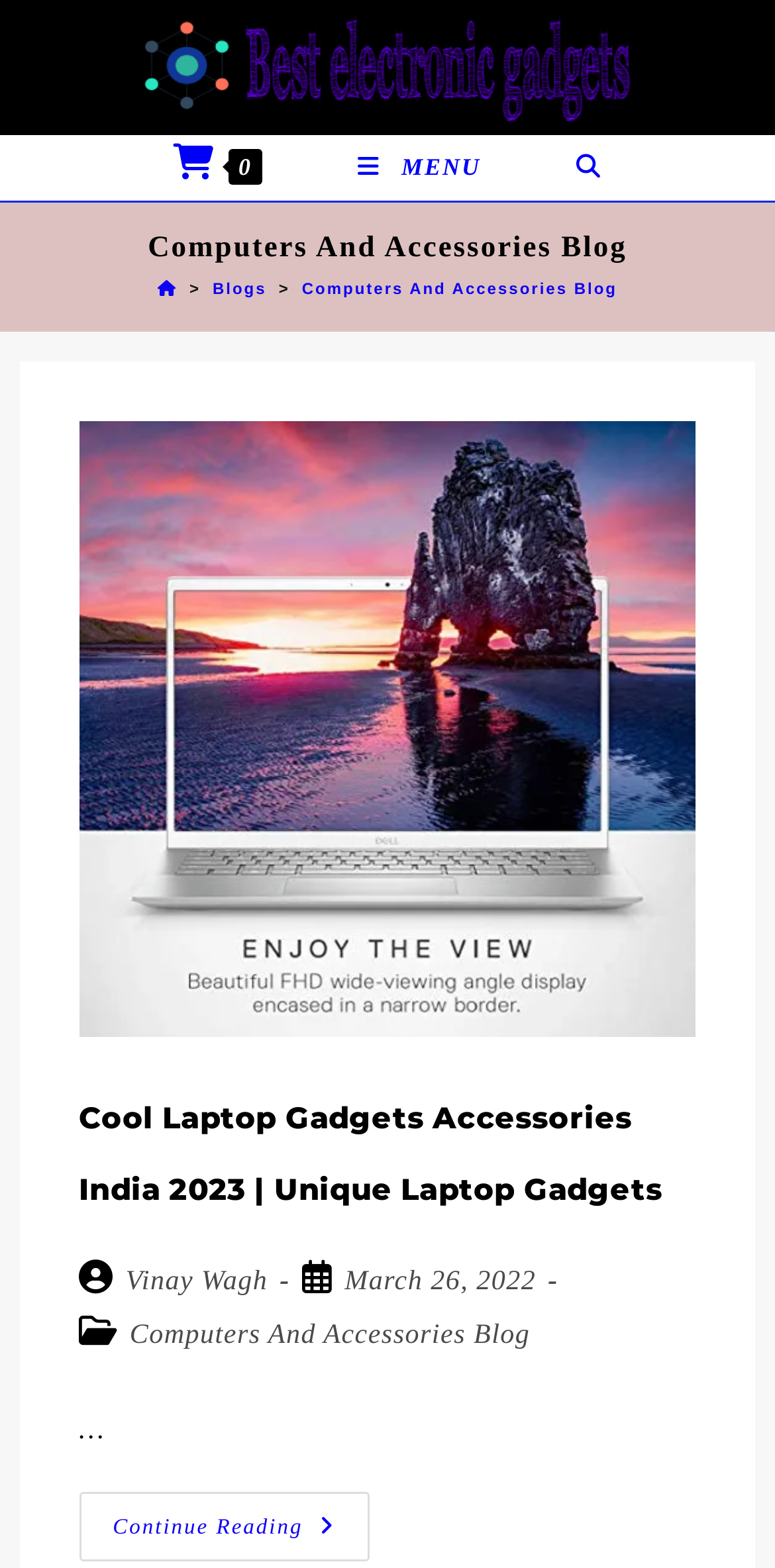Who is the author of the article? Refer to the image and provide a one-word or short phrase answer.

Vinay Wagh